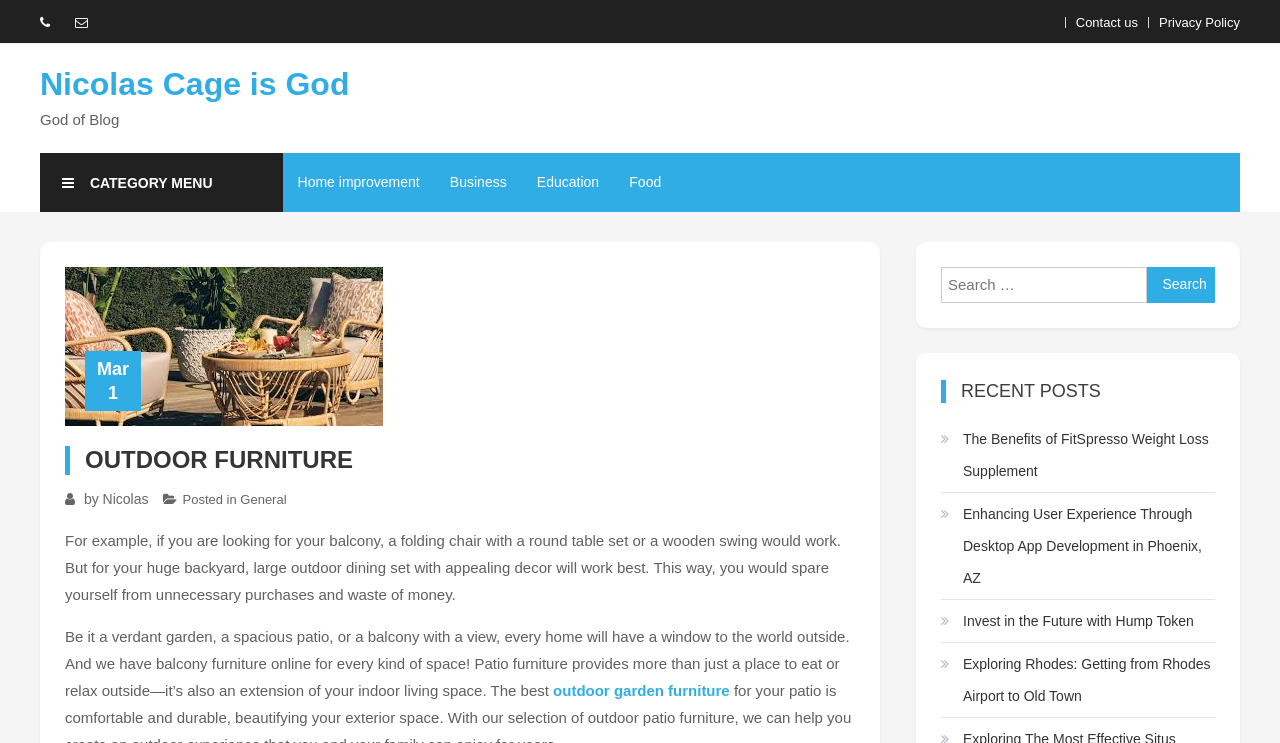What is the category of the outdoor furniture?
Please use the image to provide a one-word or short phrase answer.

Home improvement